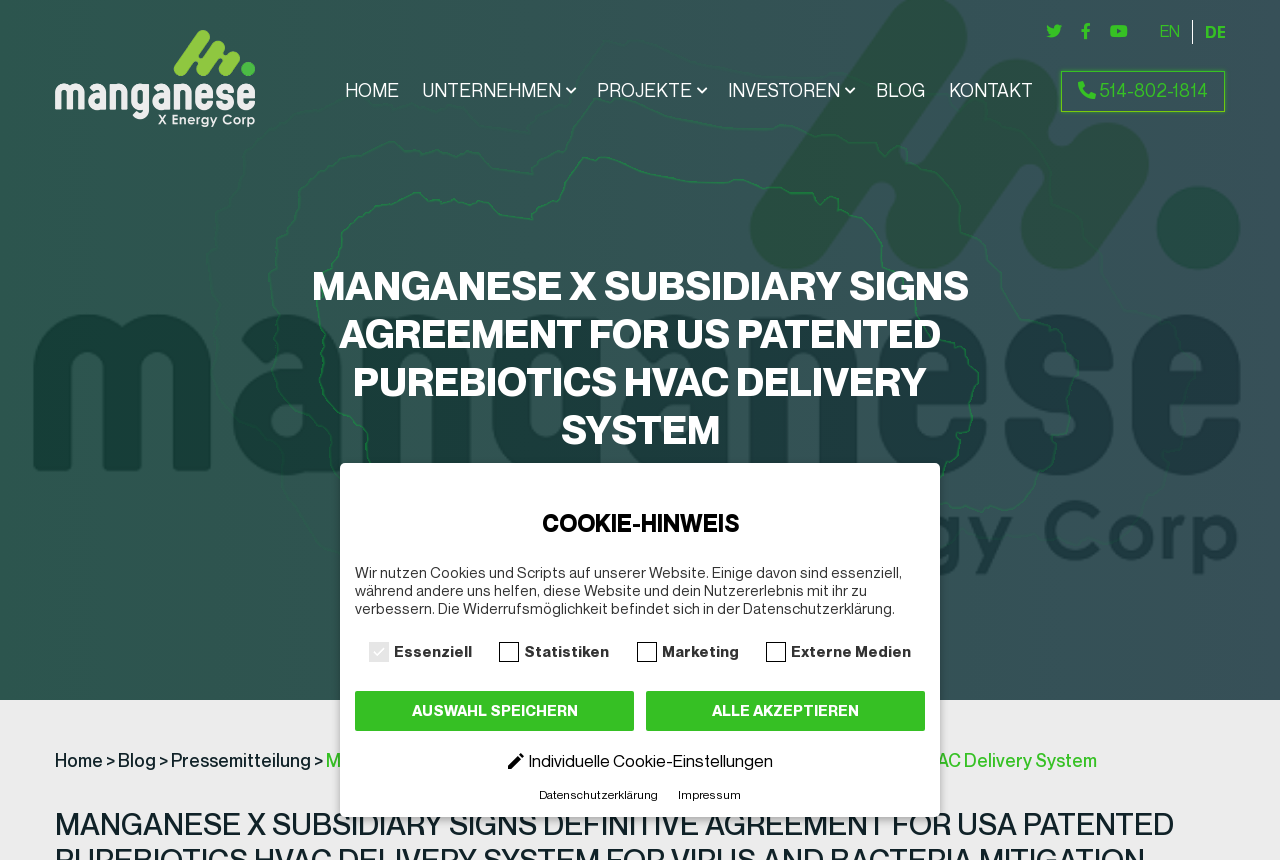Please identify the bounding box coordinates of the clickable element to fulfill the following instruction: "Click on the BLOG link". The coordinates should be four float numbers between 0 and 1, i.e., [left, top, right, bottom].

[0.675, 0.081, 0.732, 0.131]